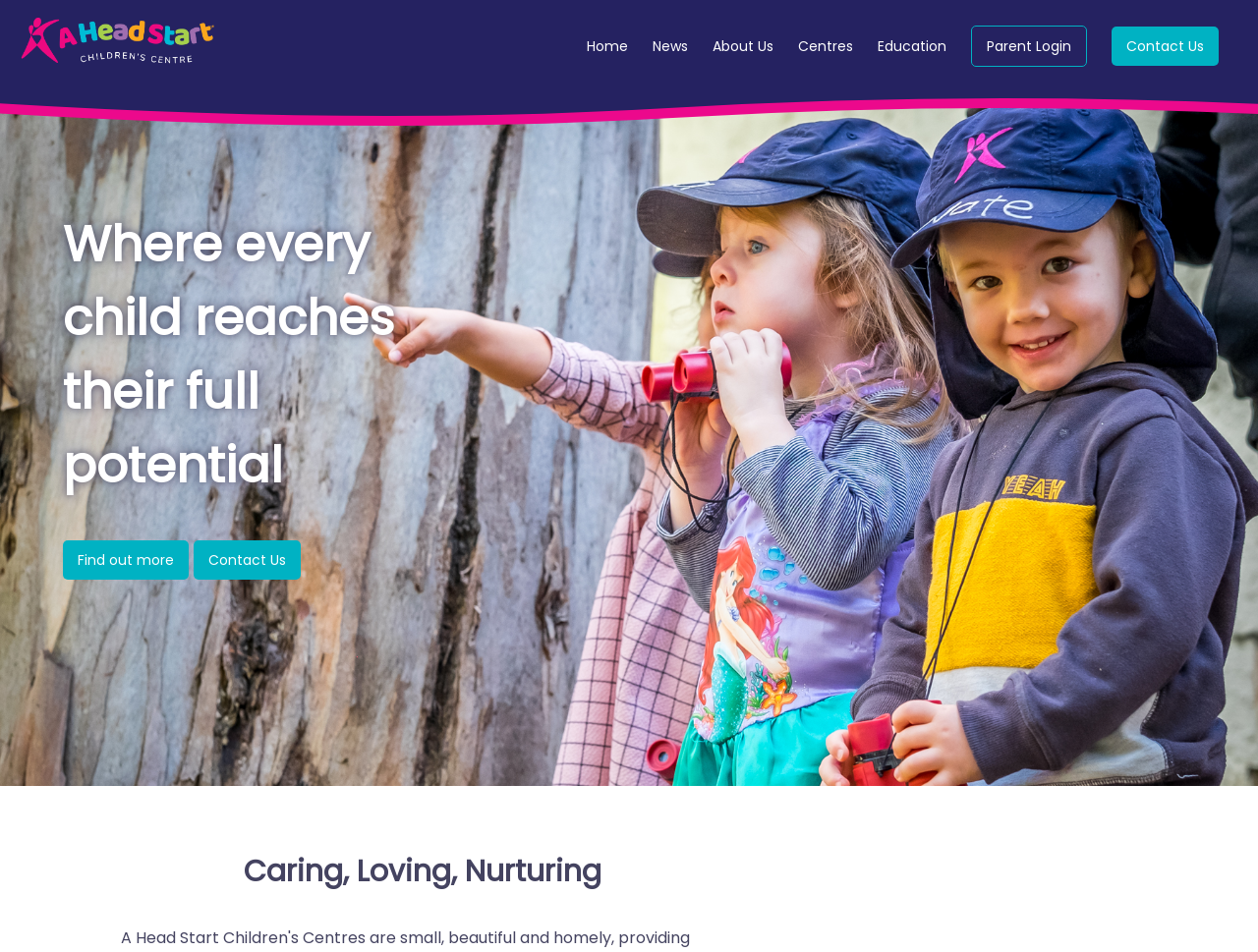Please reply with a single word or brief phrase to the question: 
What is the text of the first heading?

Where every child reaches their full potential